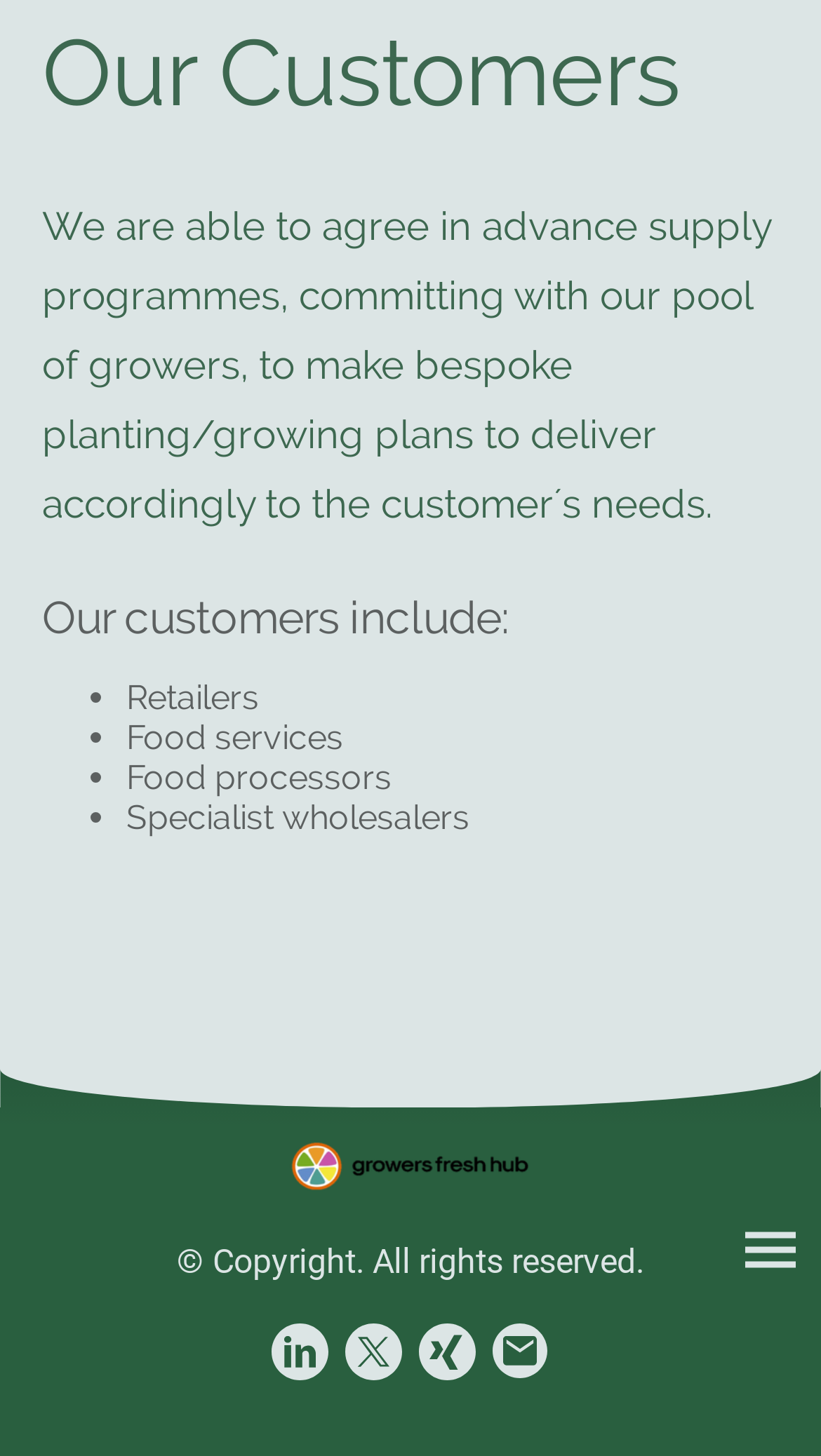By analyzing the image, answer the following question with a detailed response: What is the logo of the company?

The logo of the company is an image present at the top of the page, which is also a link. The logo is not described in detail, but it is likely to be a visual representation of the company's brand.